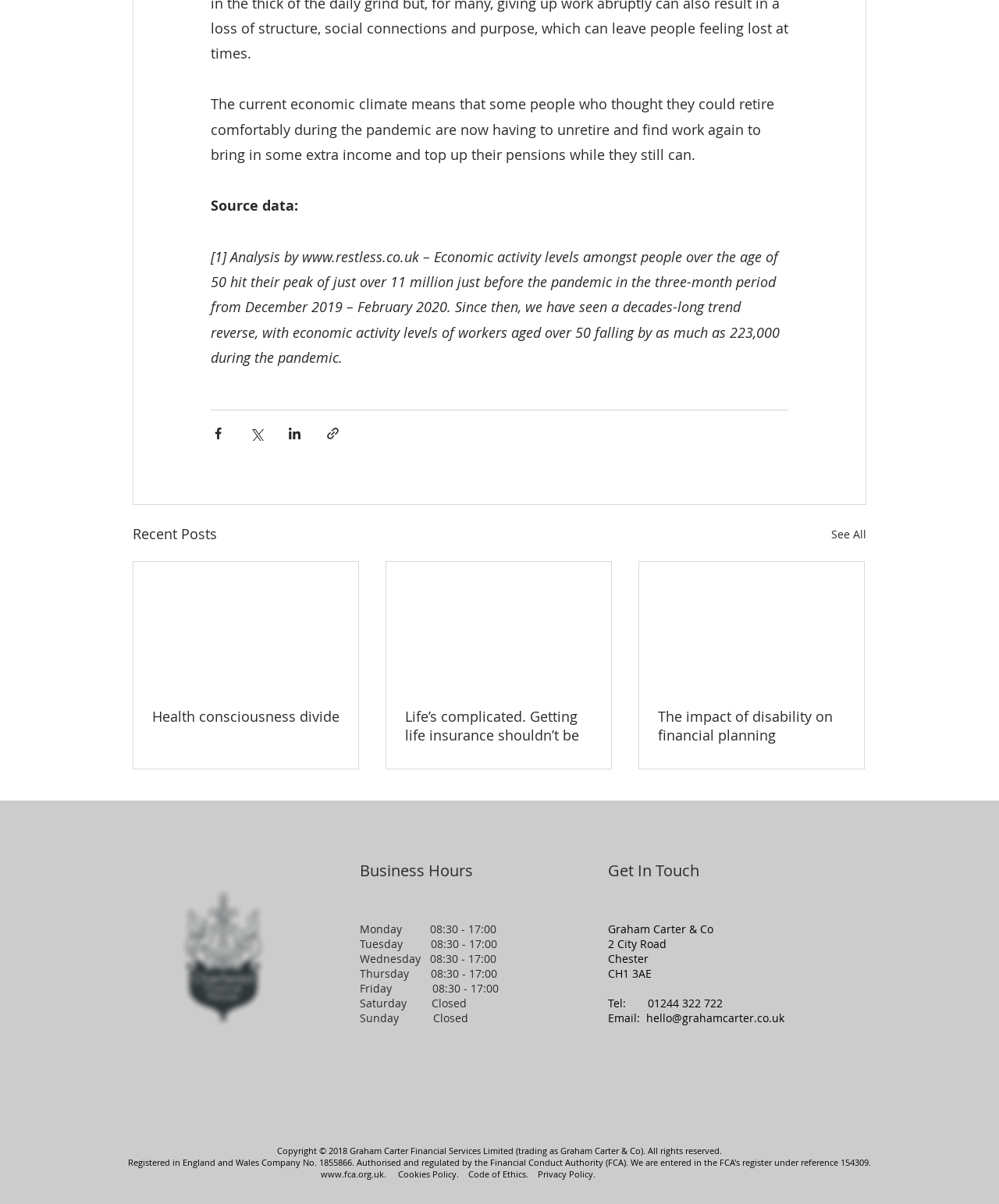Please determine the bounding box coordinates for the UI element described as: "hello@grahamcarter.co.uk".

[0.647, 0.839, 0.785, 0.851]